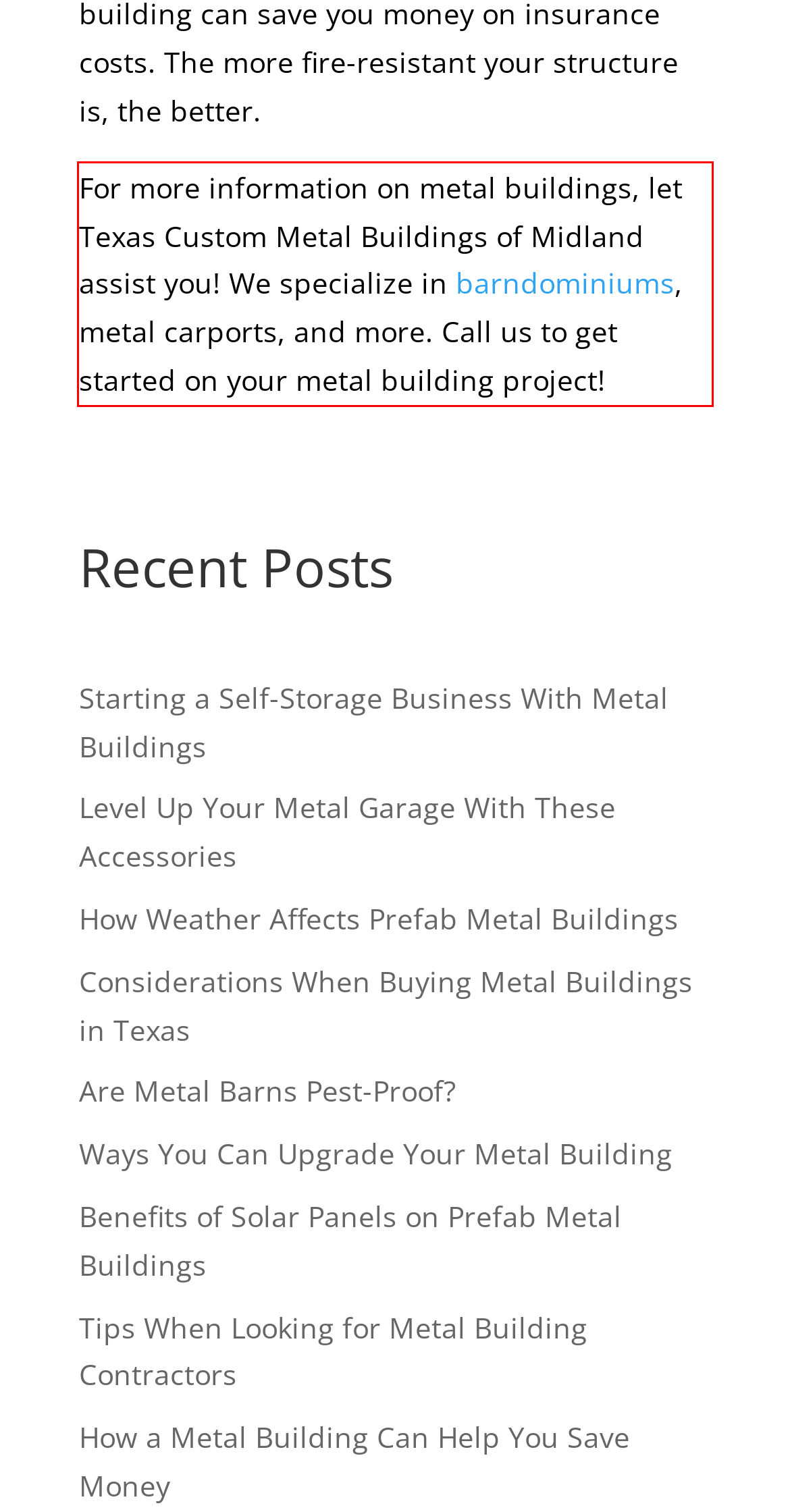Please extract the text content from the UI element enclosed by the red rectangle in the screenshot.

For more information on metal buildings, let Texas Custom Metal Buildings of Midland assist you! We specialize in barndominiums, metal carports, and more. Call us to get started on your metal building project!